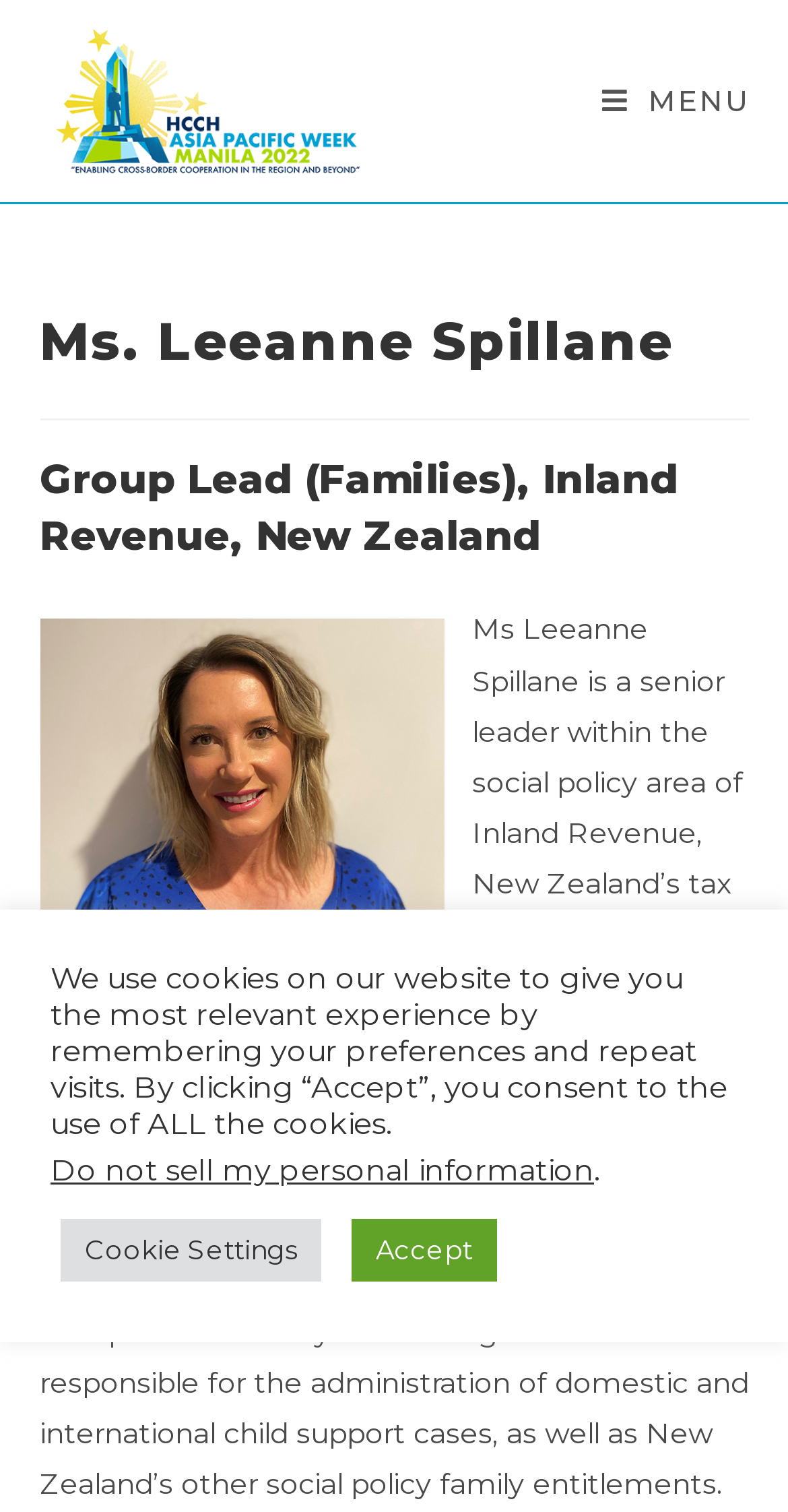Give an extensive and precise description of the webpage.

The webpage is about Ms. Leeanne Spillane, a senior leader at Inland Revenue, New Zealand's tax department. At the top-left corner, there is a layout table with a link to "HCCH Asia Pacific Week Manila 2022" accompanied by an image with the same name. 

On the top-right corner, there is a link to "Mobile Menu" with a "MENU" text next to it. Below the menu, there is a header section that spans the entire width of the page. Within this section, there are two headings: one with Ms. Leeanne Spillane's name and another with her title, "Group Lead (Families), Inland Revenue, New Zealand". 

Below the header section, there is a figure, likely an image of Ms. Leeanne Spillane, positioned to the left of the page. Next to the figure, there is a block of text that describes Ms. Leeanne Spillane's background and experience at Inland Revenue.

At the bottom of the page, there is a notification about the use of cookies on the website. This notification spans most of the page's width and includes a link to "Do not sell my personal information" on the left and two buttons, "Cookie Settings" and "Accept", on the right.